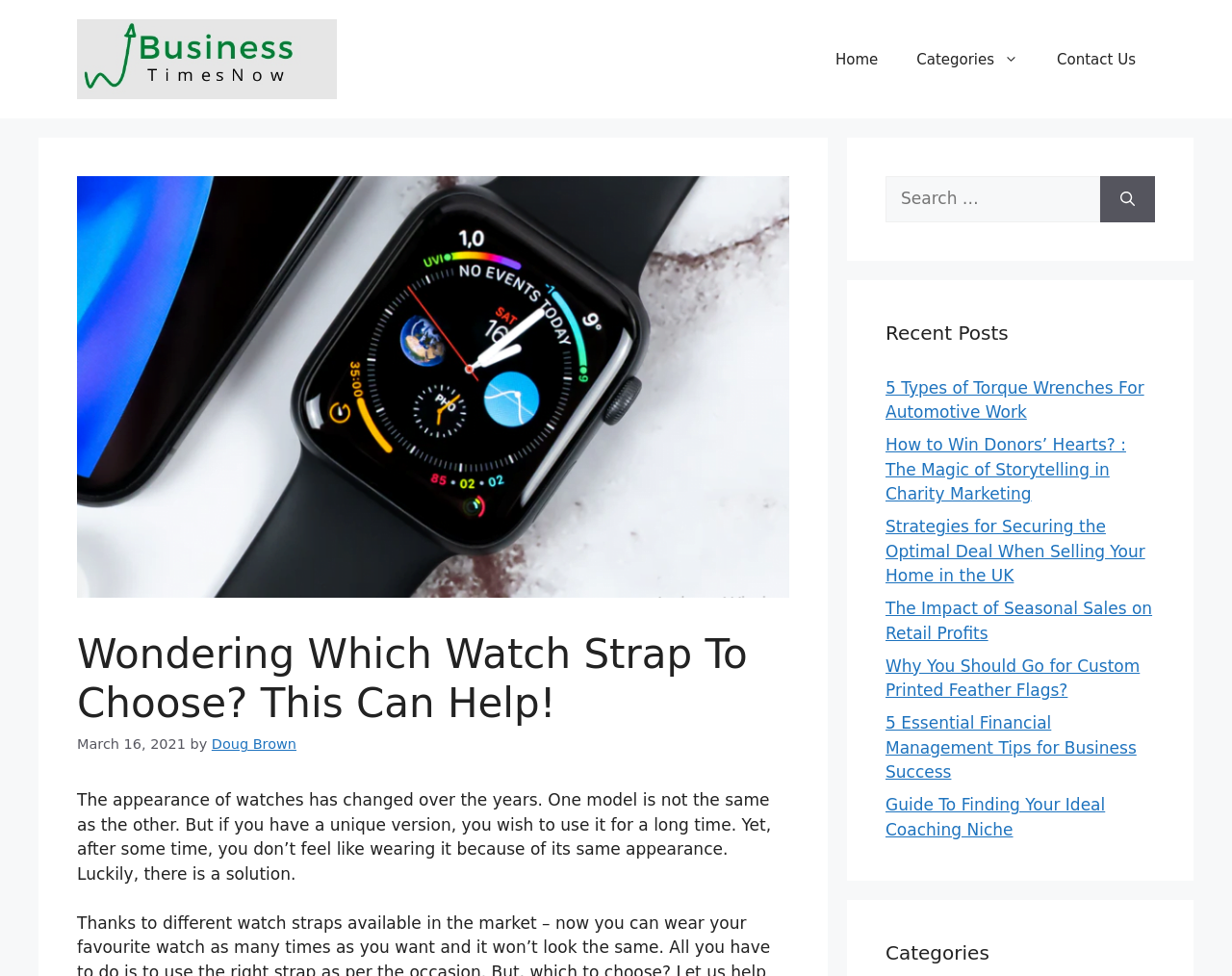Identify the bounding box coordinates of the section that should be clicked to achieve the task described: "Save the article".

None